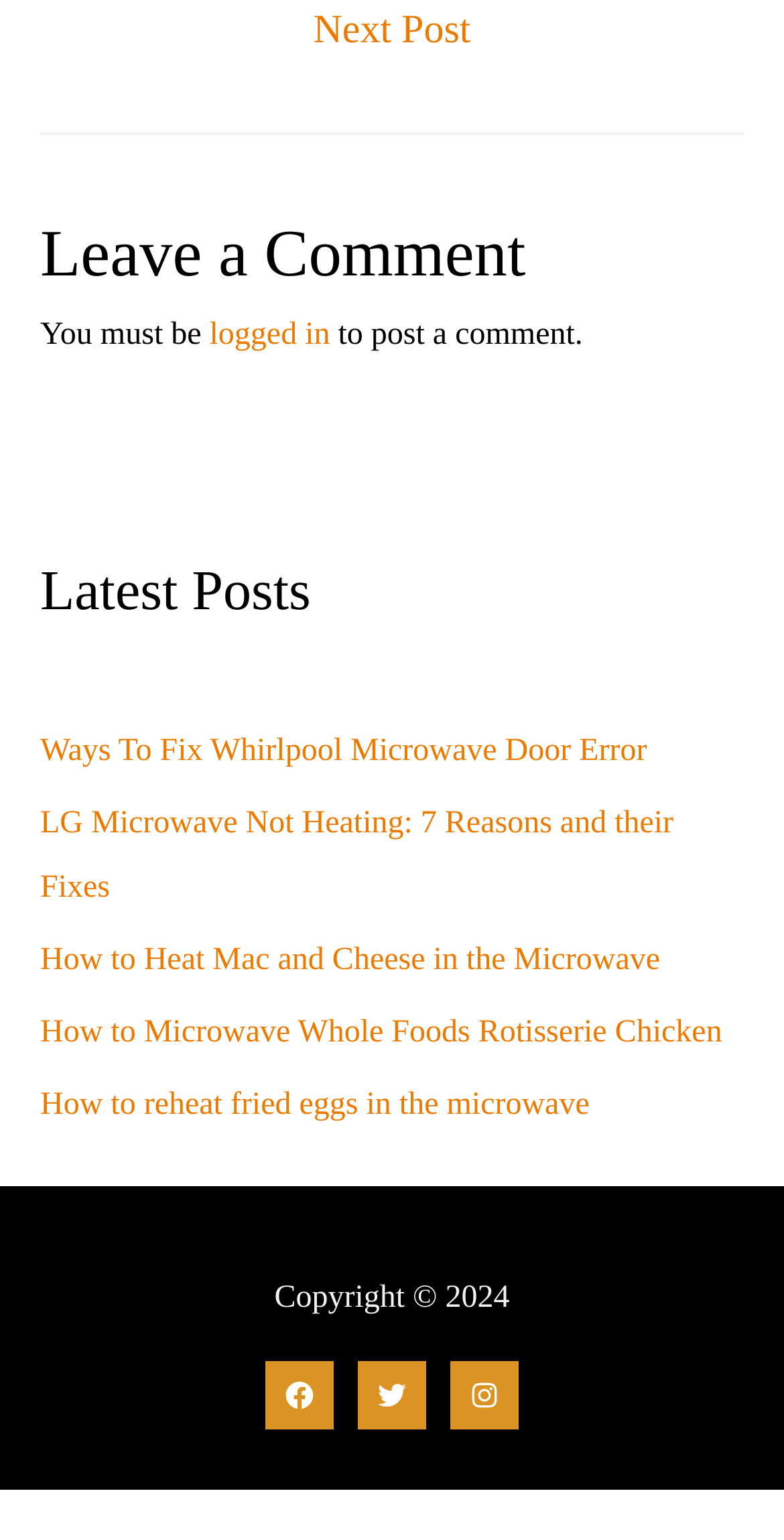Identify the bounding box coordinates of the clickable region to carry out the given instruction: "Click on 'Facebook'".

[0.338, 0.884, 0.426, 0.928]